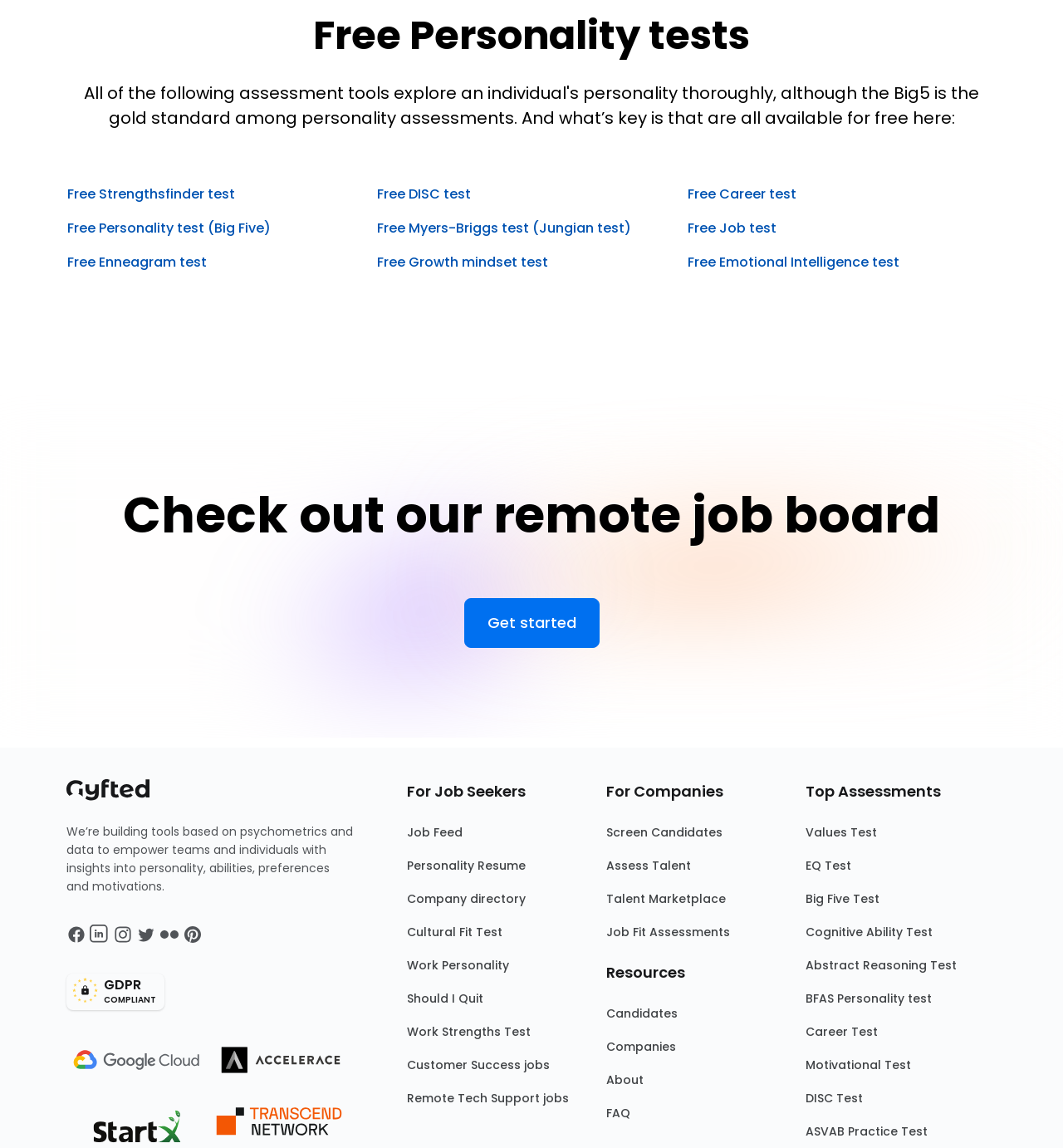Please specify the bounding box coordinates of the area that should be clicked to accomplish the following instruction: "Learn about the company". The coordinates should consist of four float numbers between 0 and 1, i.e., [left, top, right, bottom].

[0.57, 0.932, 0.727, 0.961]